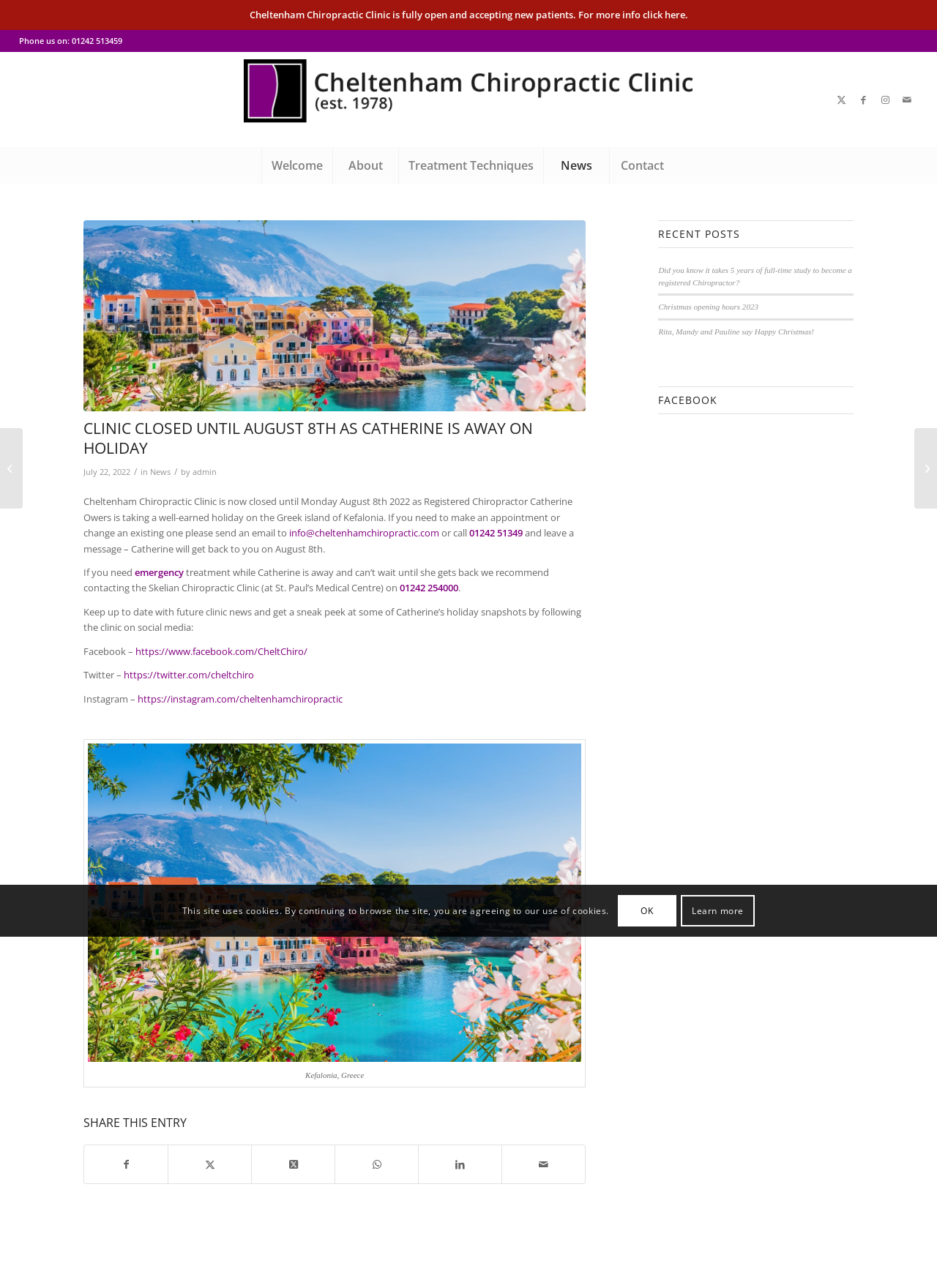Predict the bounding box coordinates of the area that should be clicked to accomplish the following instruction: "Phone the clinic". The bounding box coordinates should consist of four float numbers between 0 and 1, i.e., [left, top, right, bottom].

[0.02, 0.028, 0.13, 0.036]